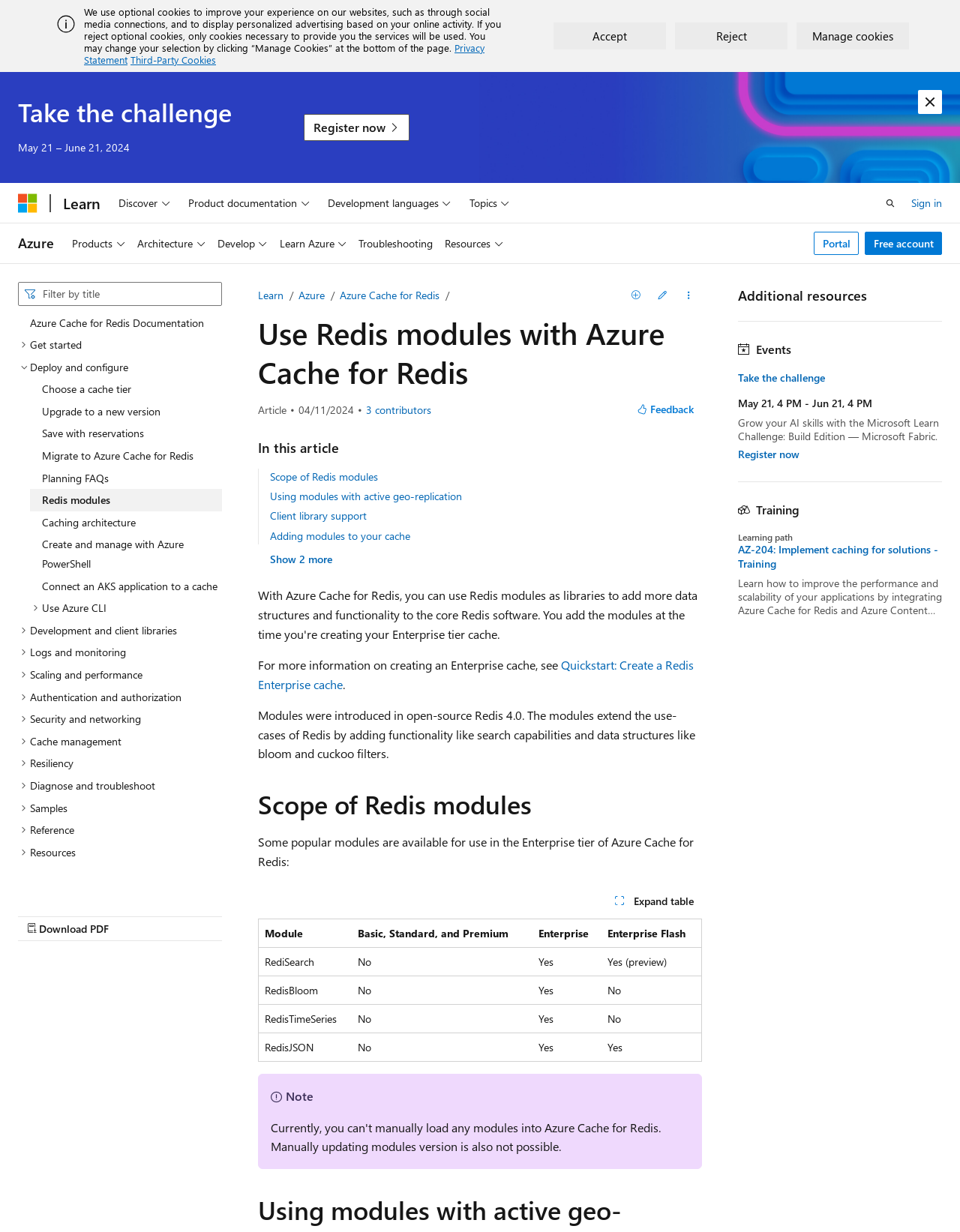Specify the bounding box coordinates (top-left x, top-left y, bottom-right x, bottom-right y) of the UI element in the screenshot that matches this description: aria-label="Submit" value="Search"

None